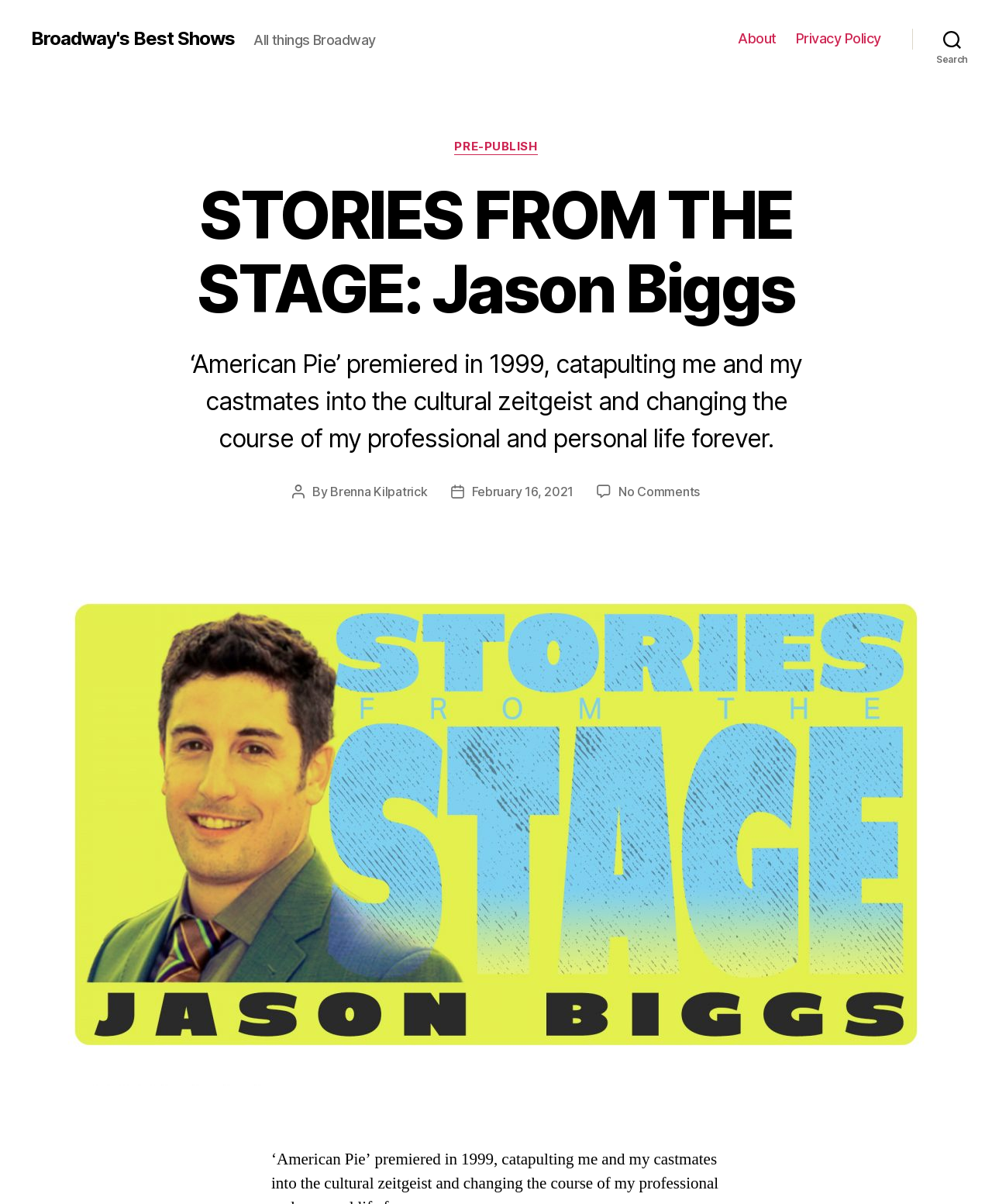Pinpoint the bounding box coordinates of the clickable area necessary to execute the following instruction: "Search for something". The coordinates should be given as four float numbers between 0 and 1, namely [left, top, right, bottom].

[0.92, 0.018, 1.0, 0.046]